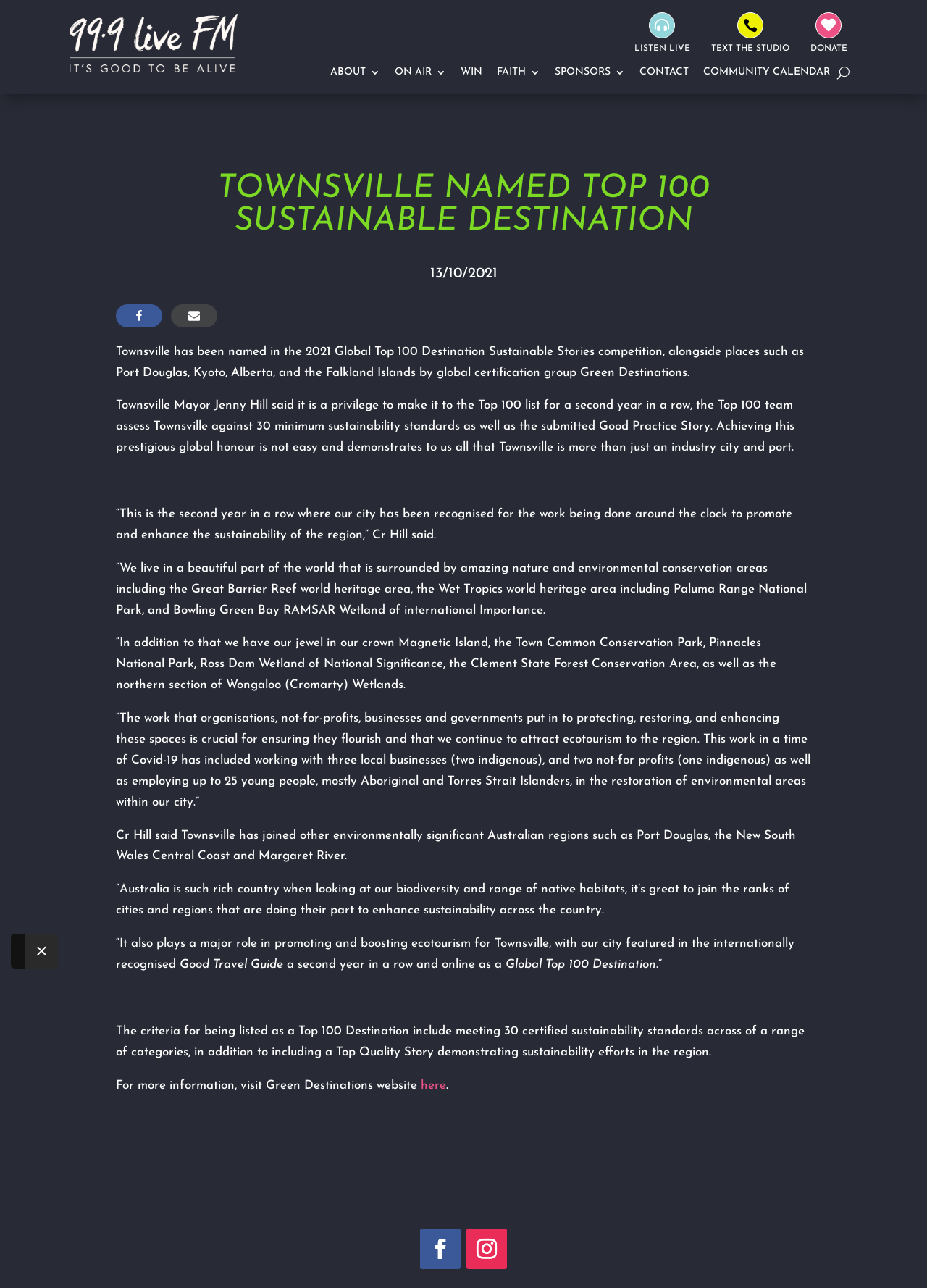Identify the bounding box coordinates for the region of the element that should be clicked to carry out the instruction: "Click the Live FM Logo". The bounding box coordinates should be four float numbers between 0 and 1, i.e., [left, top, right, bottom].

[0.075, 0.049, 0.256, 0.058]